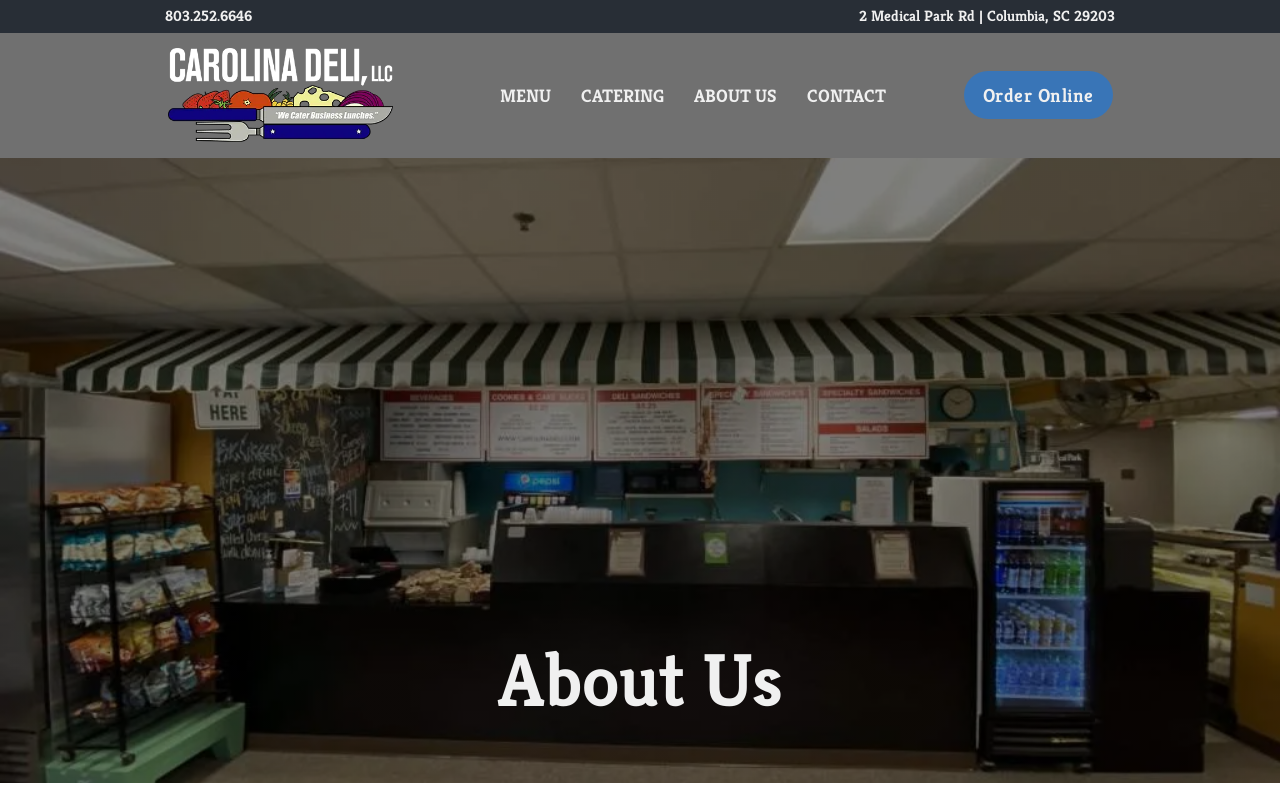What is the current page about?
Give a comprehensive and detailed explanation for the question.

I found the current page is about 'About Us' by looking at the heading element with the text 'About Us' which is located at the middle of the page with a bounding box coordinate of [0.389, 0.781, 0.611, 0.912].